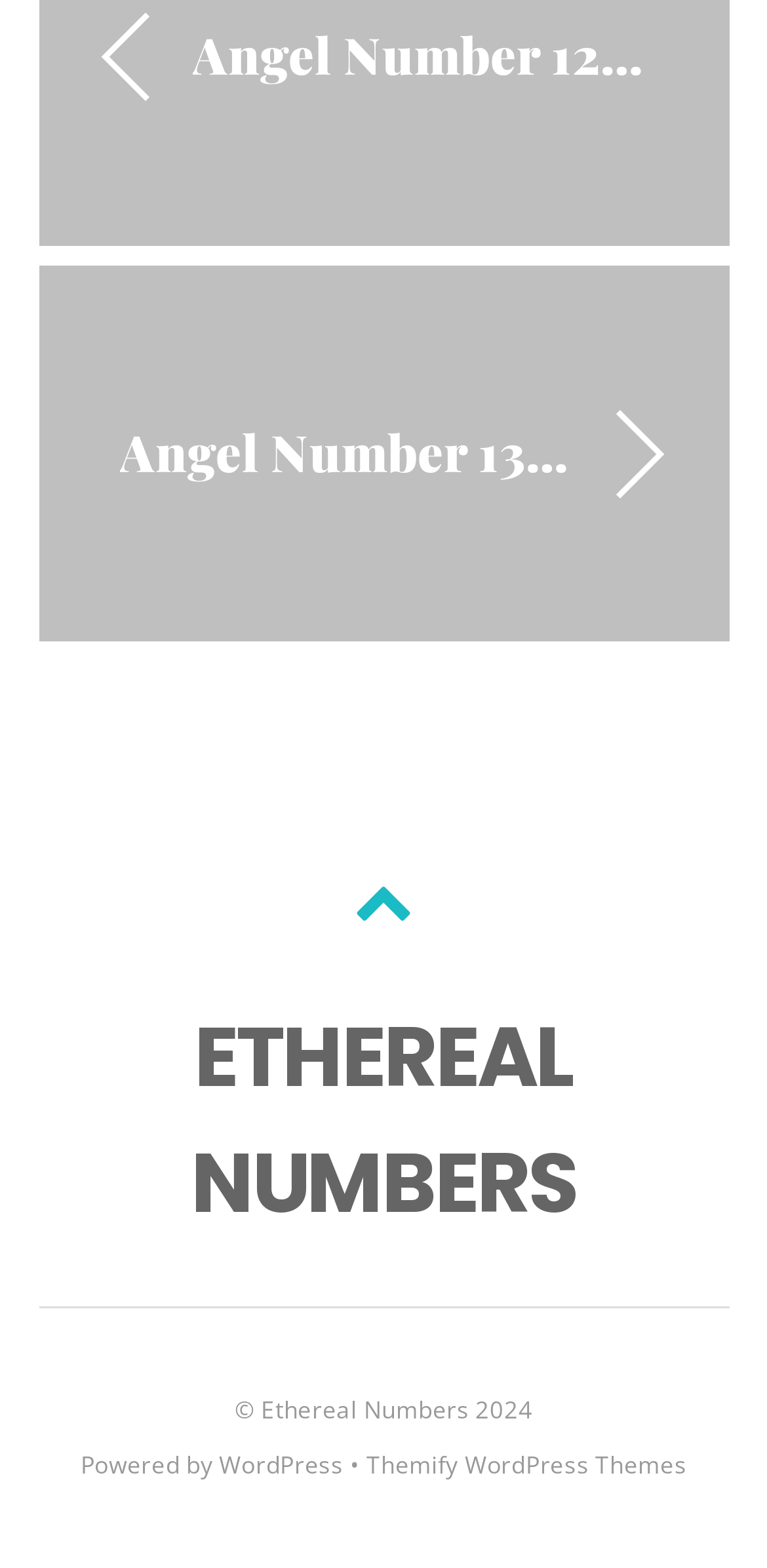Using the provided element description "WordPress", determine the bounding box coordinates of the UI element.

[0.286, 0.924, 0.448, 0.945]